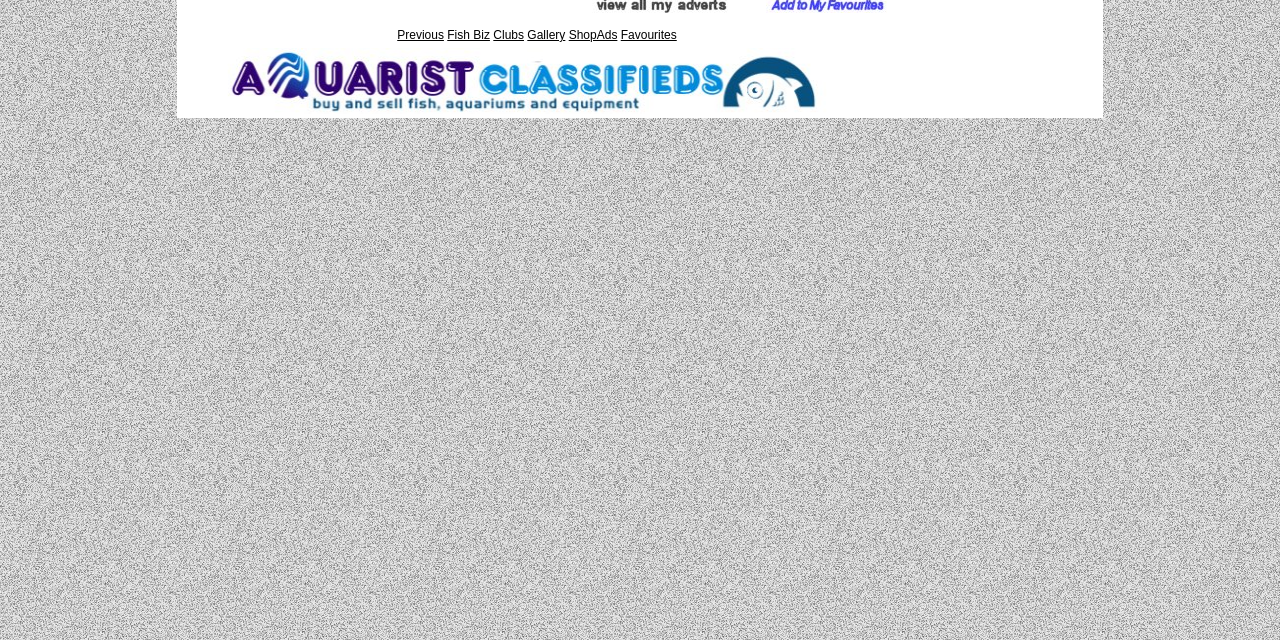Using the provided element description "Gallery", determine the bounding box coordinates of the UI element.

[0.412, 0.044, 0.442, 0.066]